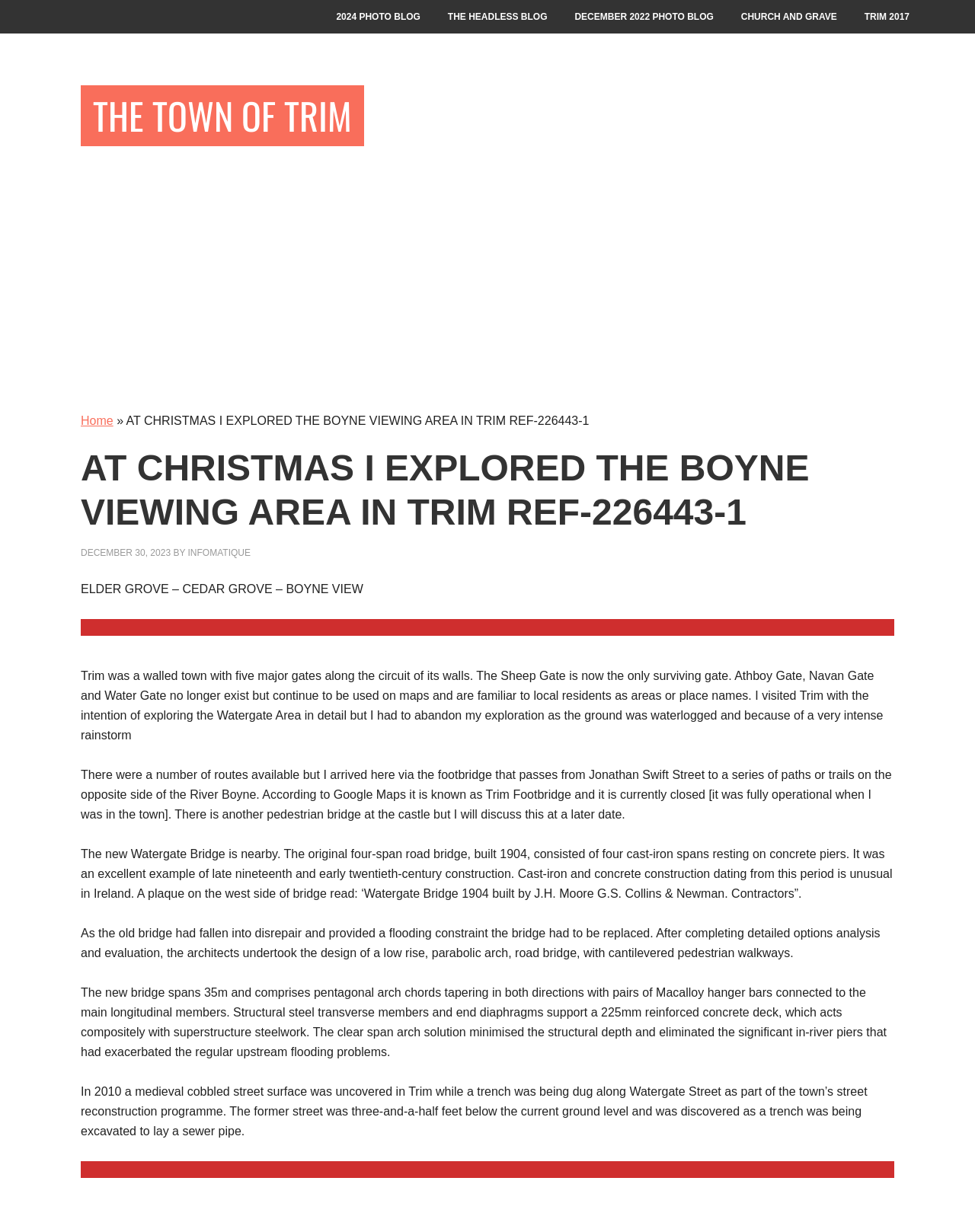Given the description: "DECEMBER 2022 PHOTO BLOG", determine the bounding box coordinates of the UI element. The coordinates should be formatted as four float numbers between 0 and 1, [left, top, right, bottom].

[0.577, 0.0, 0.744, 0.027]